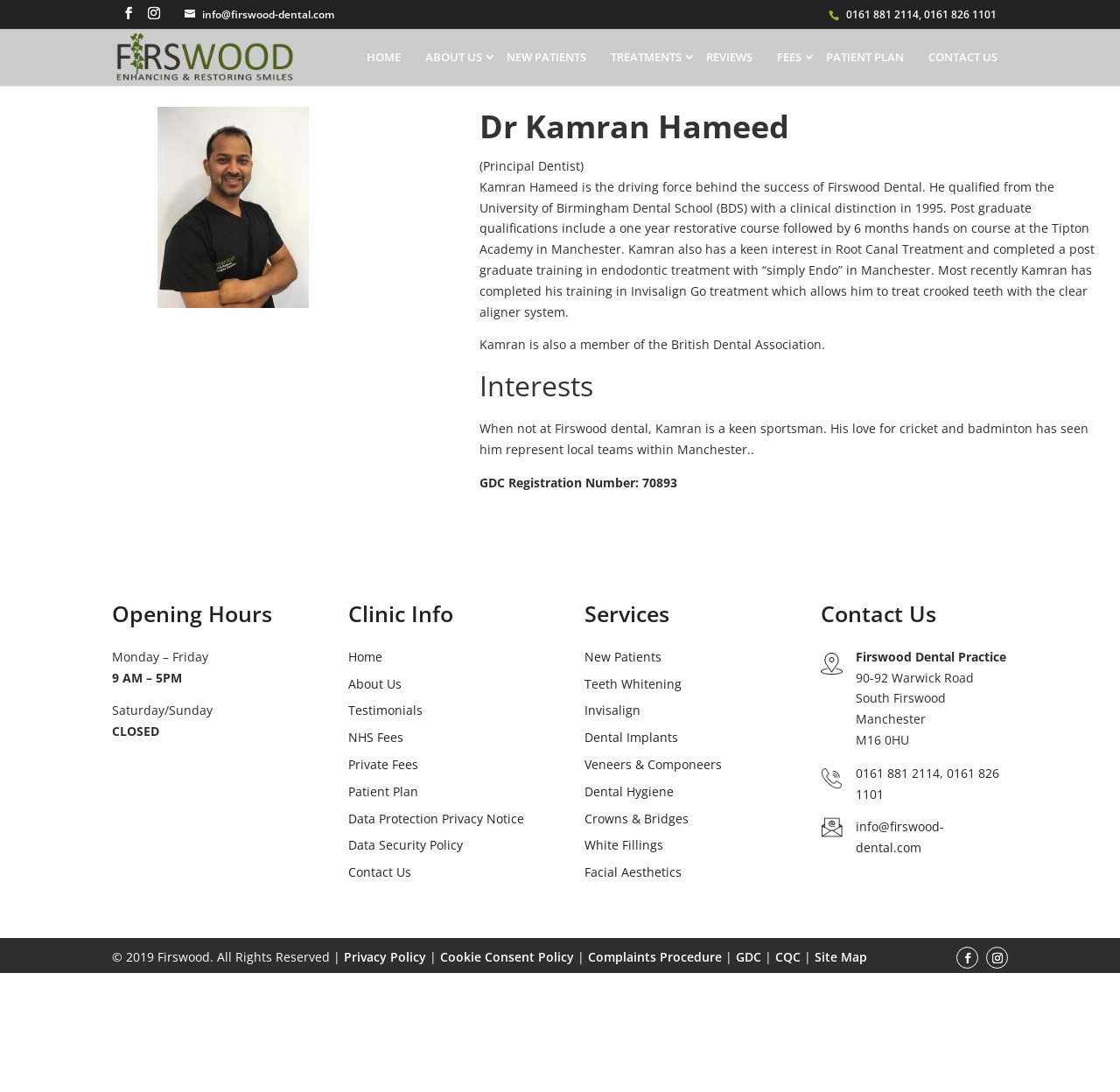Please identify the bounding box coordinates of the element's region that needs to be clicked to fulfill the following instruction: "Click the HOME link". The bounding box coordinates should consist of four float numbers between 0 and 1, i.e., [left, top, right, bottom].

[0.318, 0.027, 0.367, 0.079]